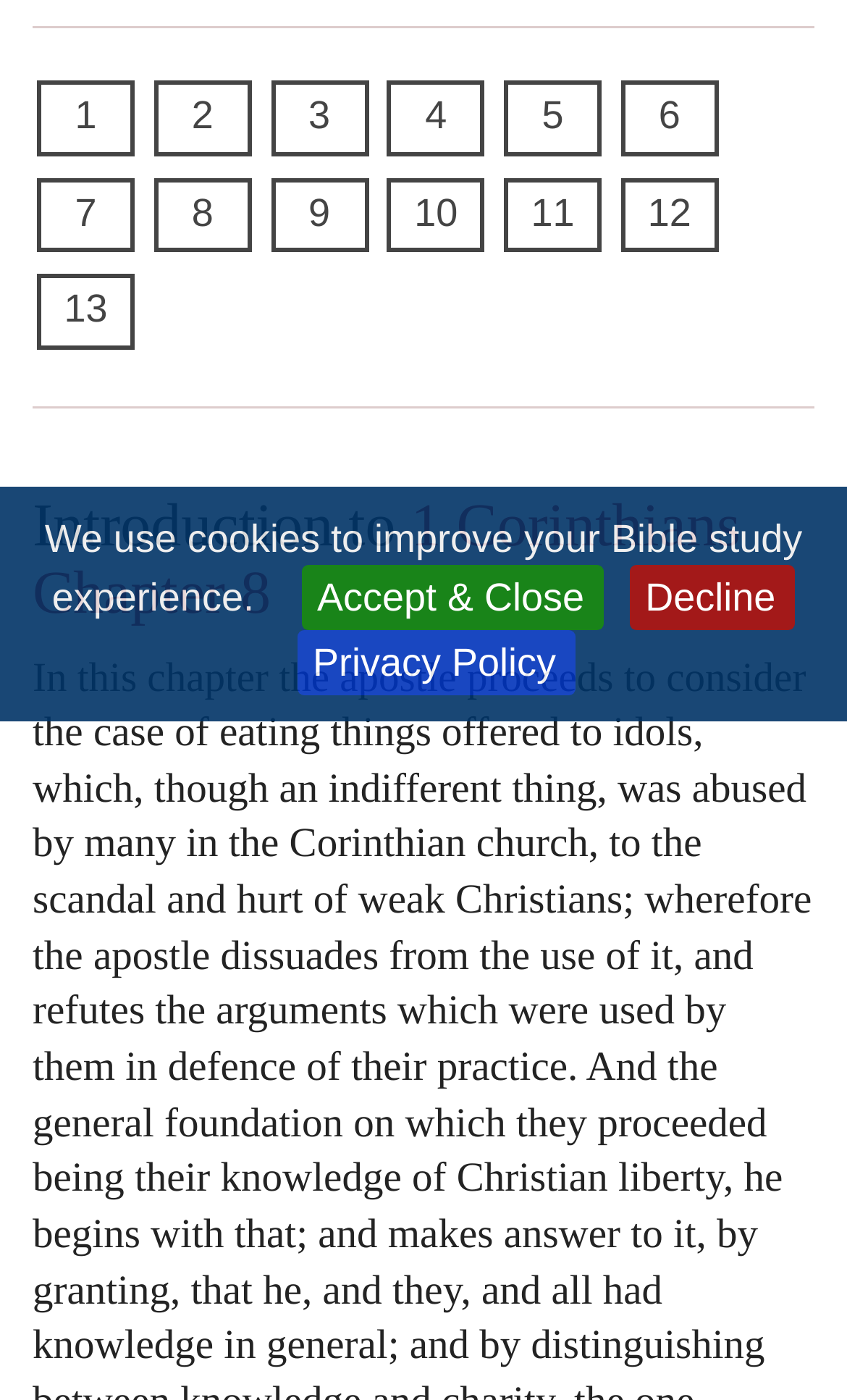Determine the bounding box coordinates in the format (top-left x, top-left y, bottom-right x, bottom-right y). Ensure all values are floating point numbers between 0 and 1. Identify the bounding box of the UI element described by: Privacy Policy

[0.351, 0.45, 0.68, 0.497]